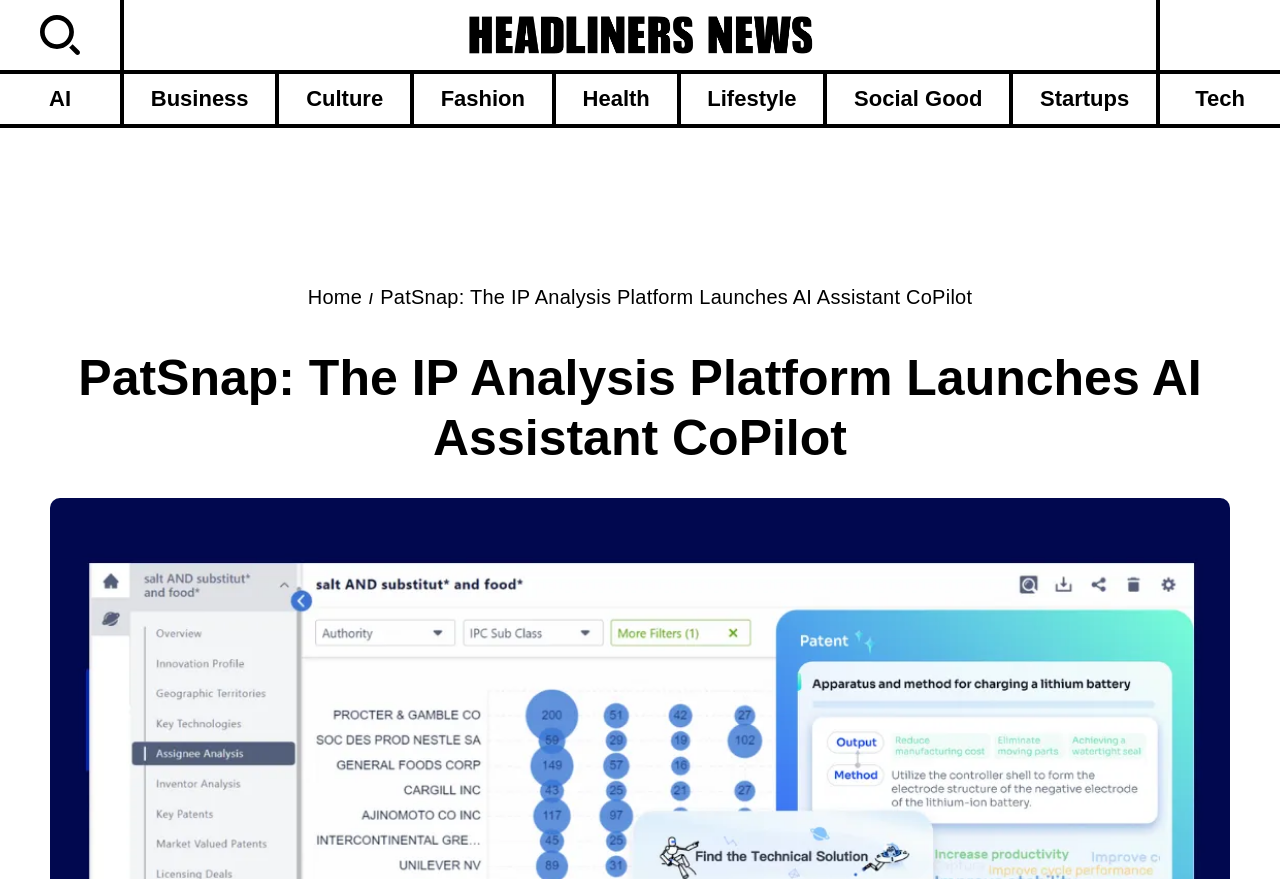What is the main topic of the webpage?
Please provide a comprehensive answer based on the visual information in the image.

The webpage has a heading that mentions 'PatSnap: The IP Analysis Platform Launches AI Assistant CoPilot', which suggests that the main topic of the webpage is PatSnap and its IP analysis platform.